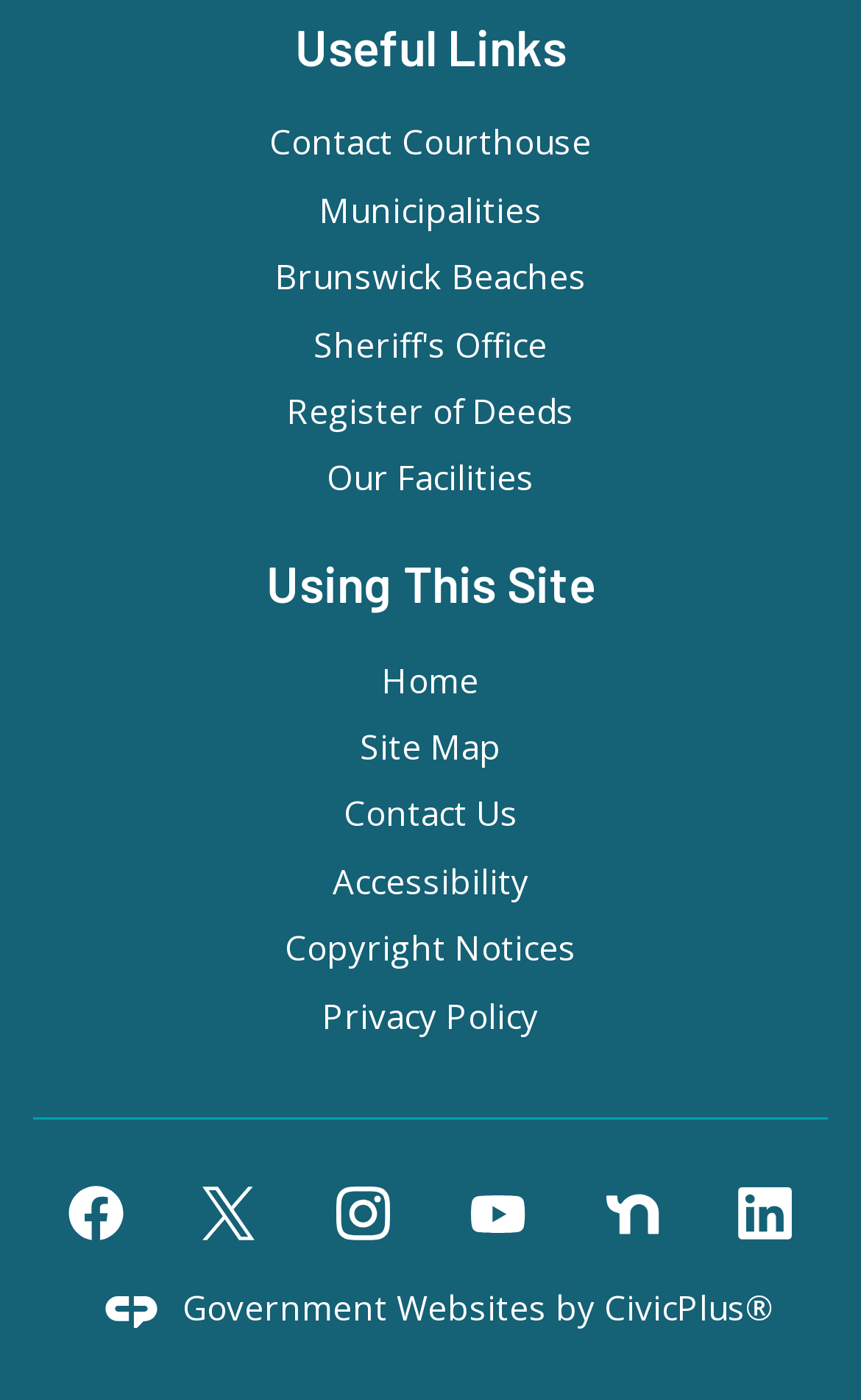Locate the bounding box coordinates of the element that needs to be clicked to carry out the instruction: "Go to 'Home'". The coordinates should be given as four float numbers ranging from 0 to 1, i.e., [left, top, right, bottom].

[0.444, 0.469, 0.556, 0.501]